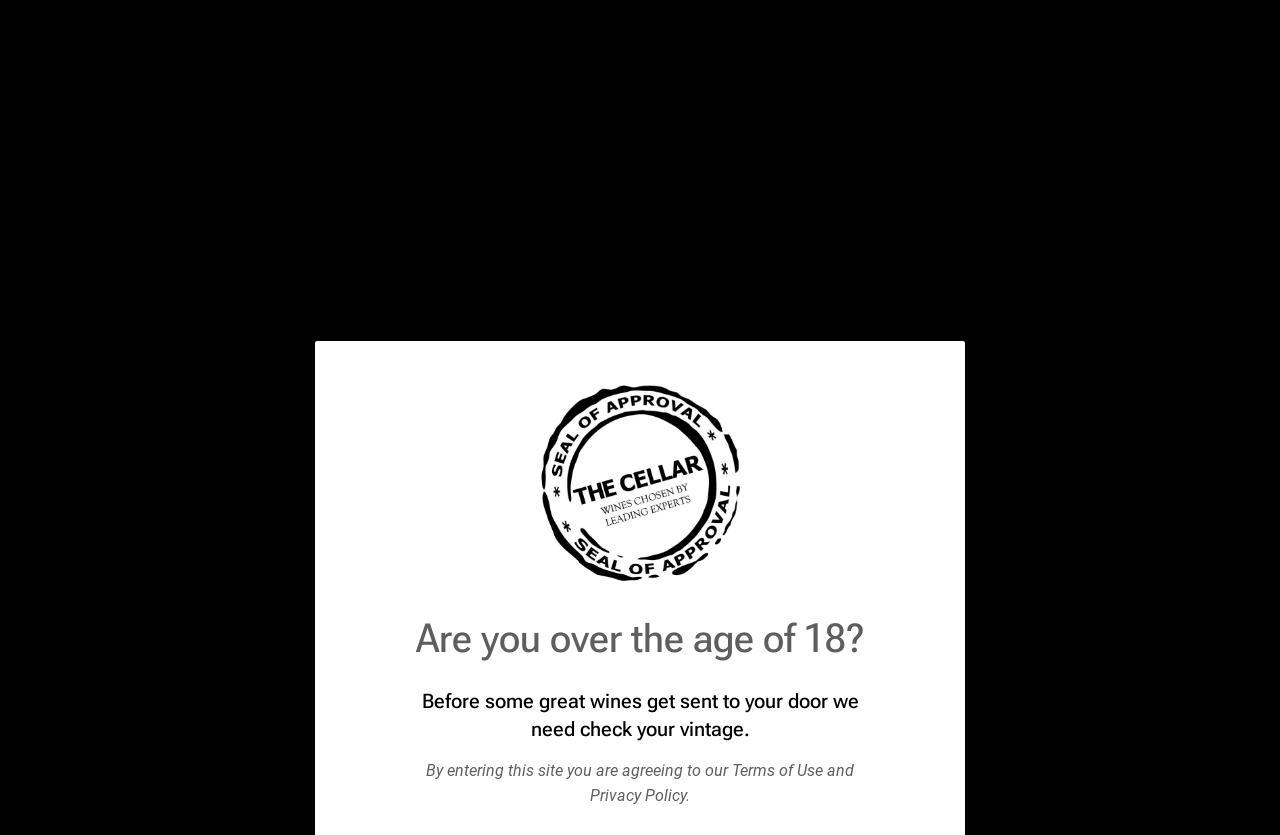Please find the bounding box coordinates of the element that you should click to achieve the following instruction: "Go to the Shop". The coordinates should be presented as four float numbers between 0 and 1: [left, top, right, bottom].

[0.306, 0.12, 0.385, 0.189]